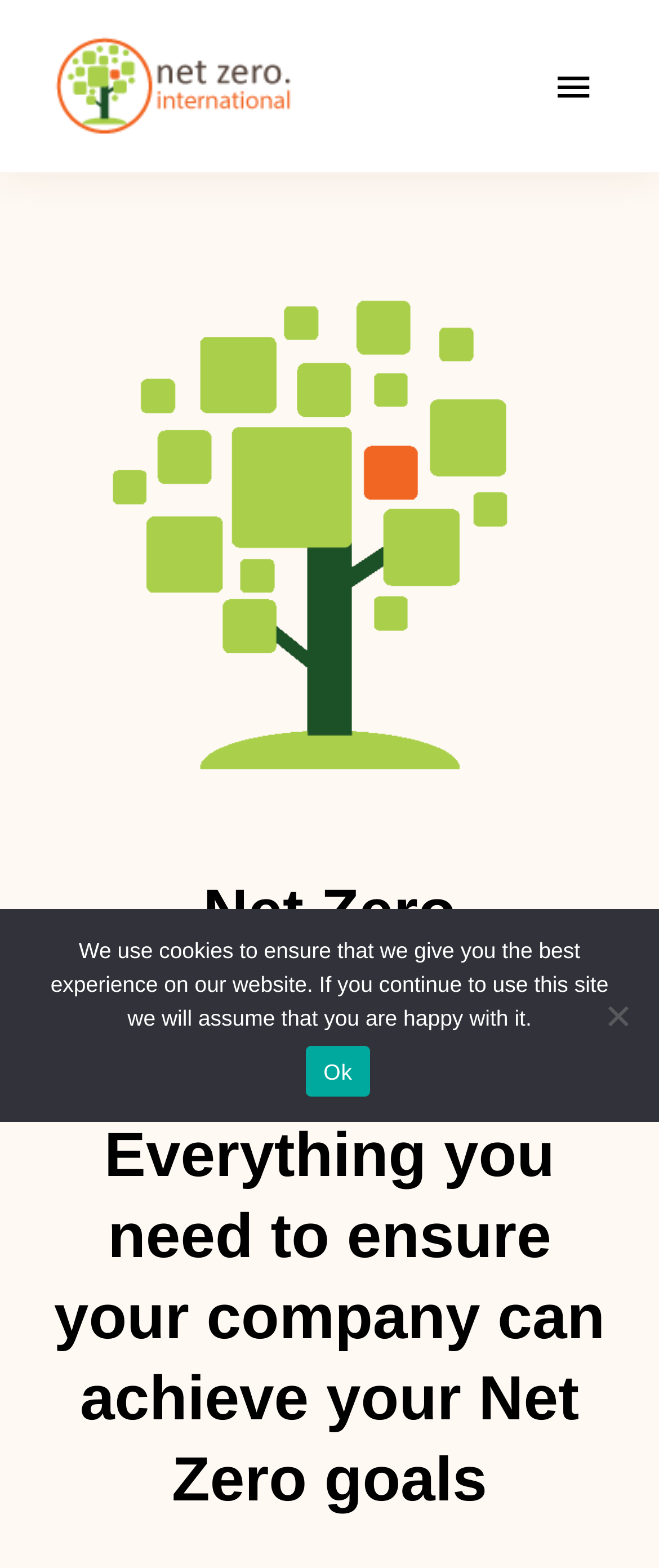Produce an elaborate caption capturing the essence of the webpage.

The webpage is about Net Zero Signature Solution, a service that helps companies achieve their Net Zero goals. At the top left corner, there is a logo of Net Zero International, accompanied by a smaller image. On the top right corner, there is a navigation menu with a toggle button. 

Below the navigation menu, there are seven links arranged vertically, including Net Zero Pro, Net Zero Elite, Net Zero Signature, Net Zero Certification, Scope 3 Supply Chain Solutions, Net Zero Training, and Net Zero Free Consultation. 

The main content of the webpage is a heading that reads "Net Zero Signature Solution. Everything you need to ensure your company can achieve your Net Zero goals" and an image related to Net Zero Signature Solution, both located at the center of the page. 

At the bottom of the page, there is a cookie notice dialog with a message explaining the use of cookies on the website. The dialog has an "Ok" button and a "No" option.